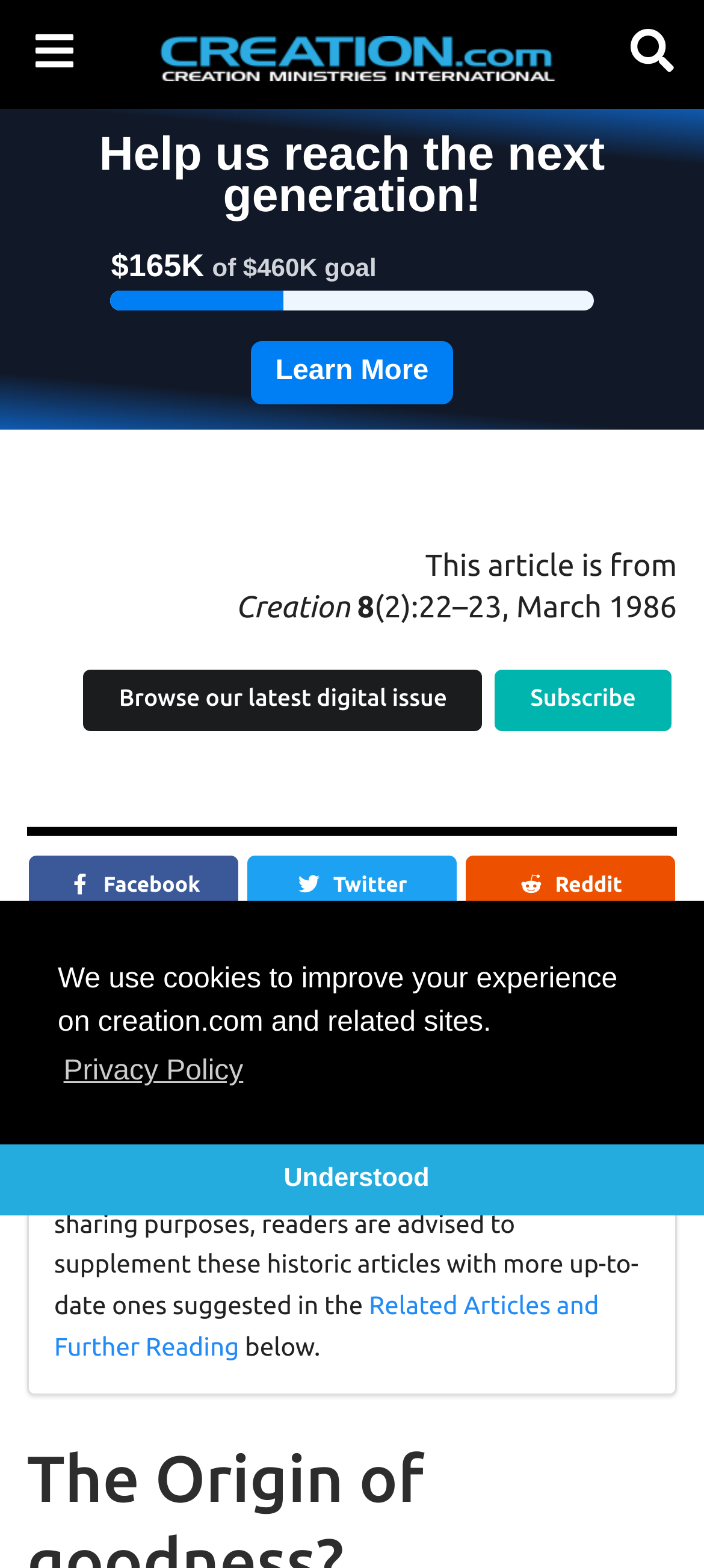Find the bounding box coordinates of the clickable element required to execute the following instruction: "Subscribe". Provide the coordinates as four float numbers between 0 and 1, i.e., [left, top, right, bottom].

[0.703, 0.427, 0.953, 0.466]